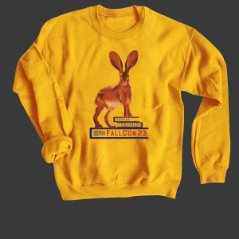Please provide a detailed answer to the question below based on the screenshot: 
What is the name of the organization supported by this apparel?

According to the caption, this piece of apparel supports and celebrates the literary and artistic community, particularly benefiting the support of BINC, which stands for Book Industry Charitable Foundation.